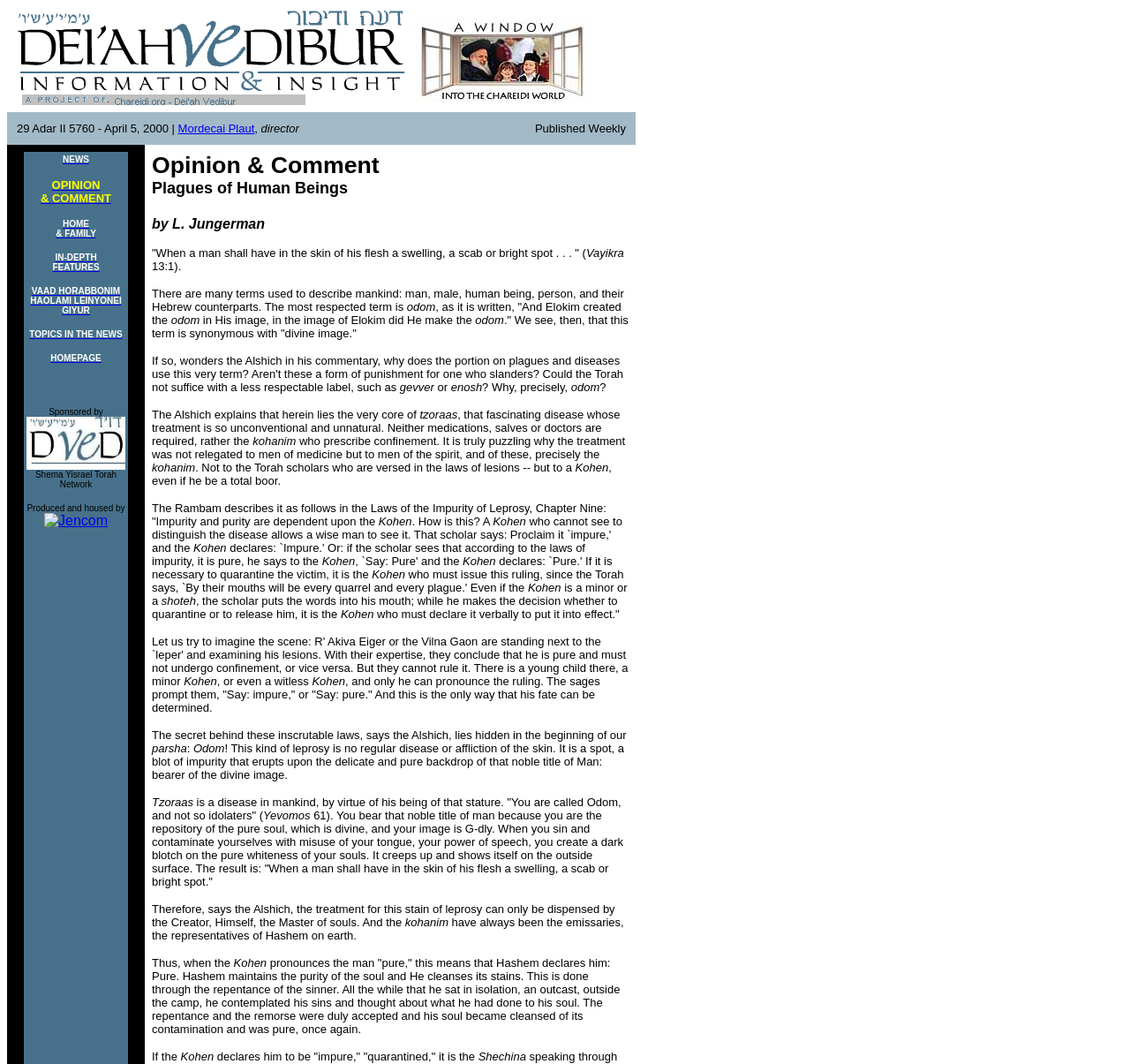Provide a one-word or short-phrase response to the question:
What is the title of the article?

Plagues of Human Beings